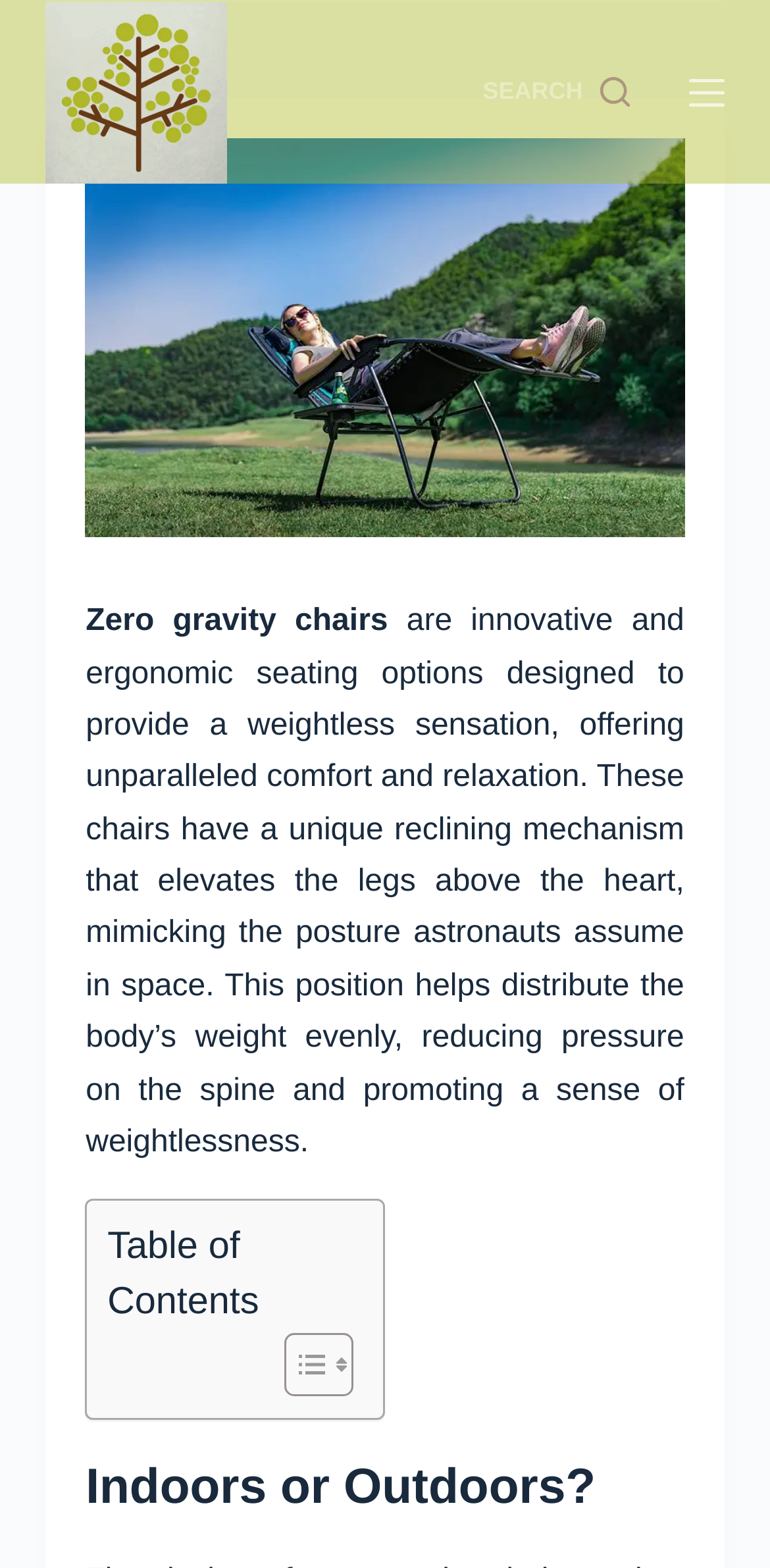Show the bounding box coordinates for the HTML element described as: "Toggle".

[0.331, 0.849, 0.446, 0.892]